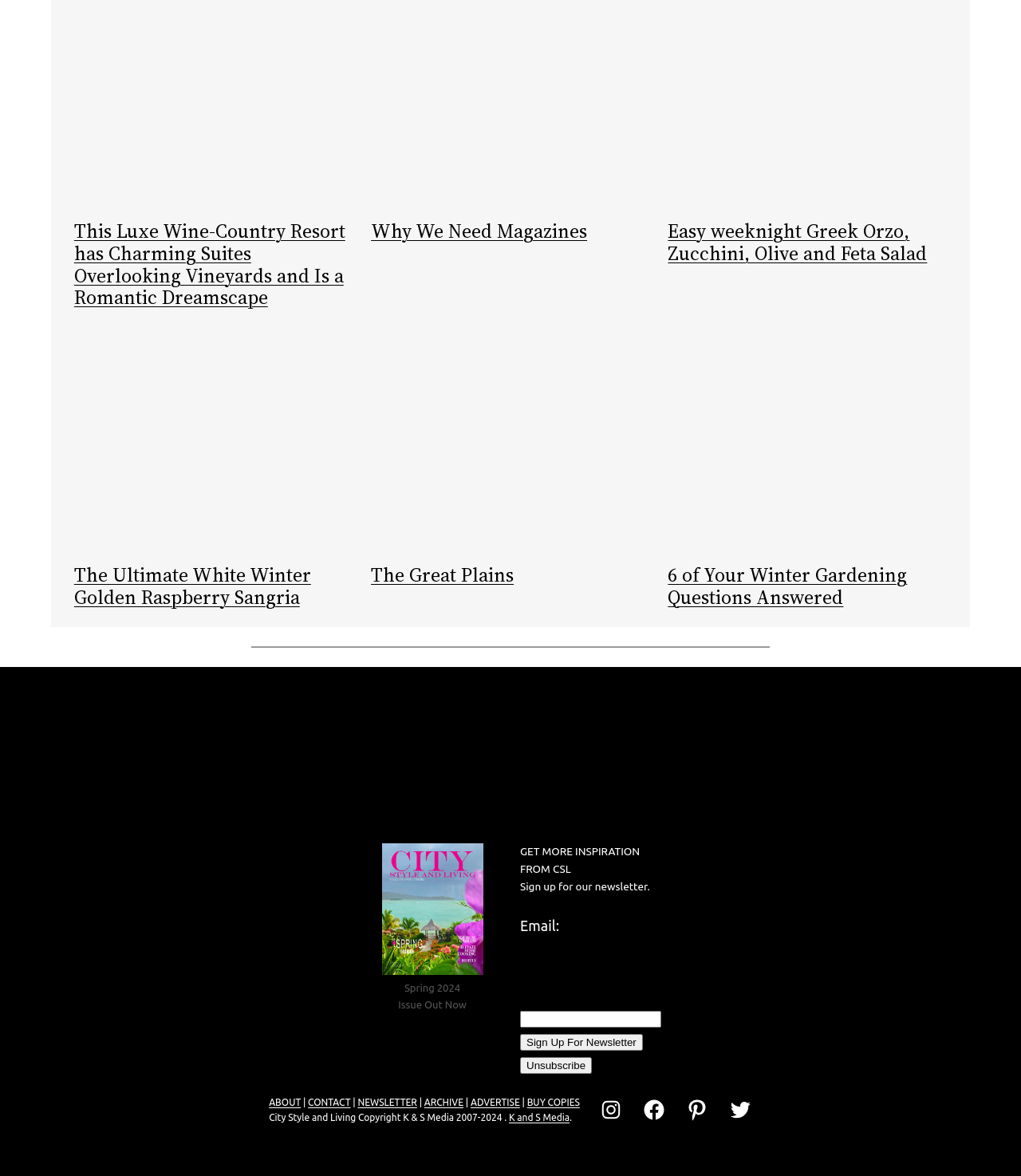Identify the bounding box coordinates of the clickable region required to complete the instruction: "View the Luxe Wine-Country Resort article". The coordinates should be given as four float numbers within the range of 0 and 1, i.e., [left, top, right, bottom].

[0.072, 0.002, 0.346, 0.171]